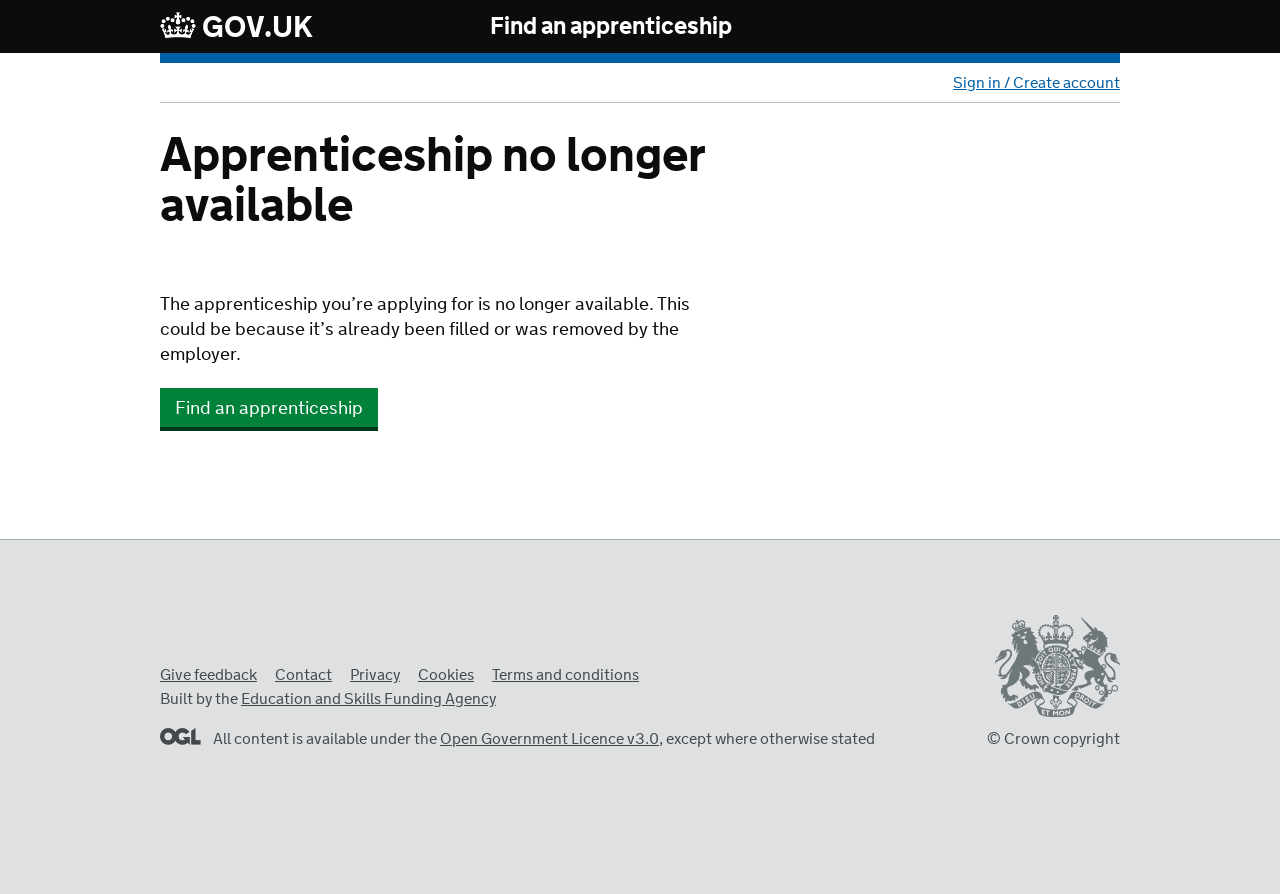Describe the webpage meticulously, covering all significant aspects.

The webpage is about finding and applying for an apprenticeship in England. At the top left, there is a link to "GOV.UK" and next to it, a link to "Find an apprenticeship". Below these links, there is a main section that takes up most of the page. 

In the main section, there is a link to "Sign in / Create account" at the top right. Below it, there is a heading that reads "Apprenticeship no longer available". Underneath the heading, there is a paragraph of text explaining that the apprenticeship being applied for is no longer available, possibly because it's already been filled or was removed by the employer. 

Next to the paragraph, there is a button that says "Find an apprenticeship". At the bottom of the page, there are several links to "Give feedback", "Contact", "Privacy", "Cookies", and "Terms and conditions". There is also a section that mentions the webpage was built by the Education and Skills Funding Agency, and provides information about the Open Government Licence. Finally, there is a copyright notice at the very bottom right of the page.